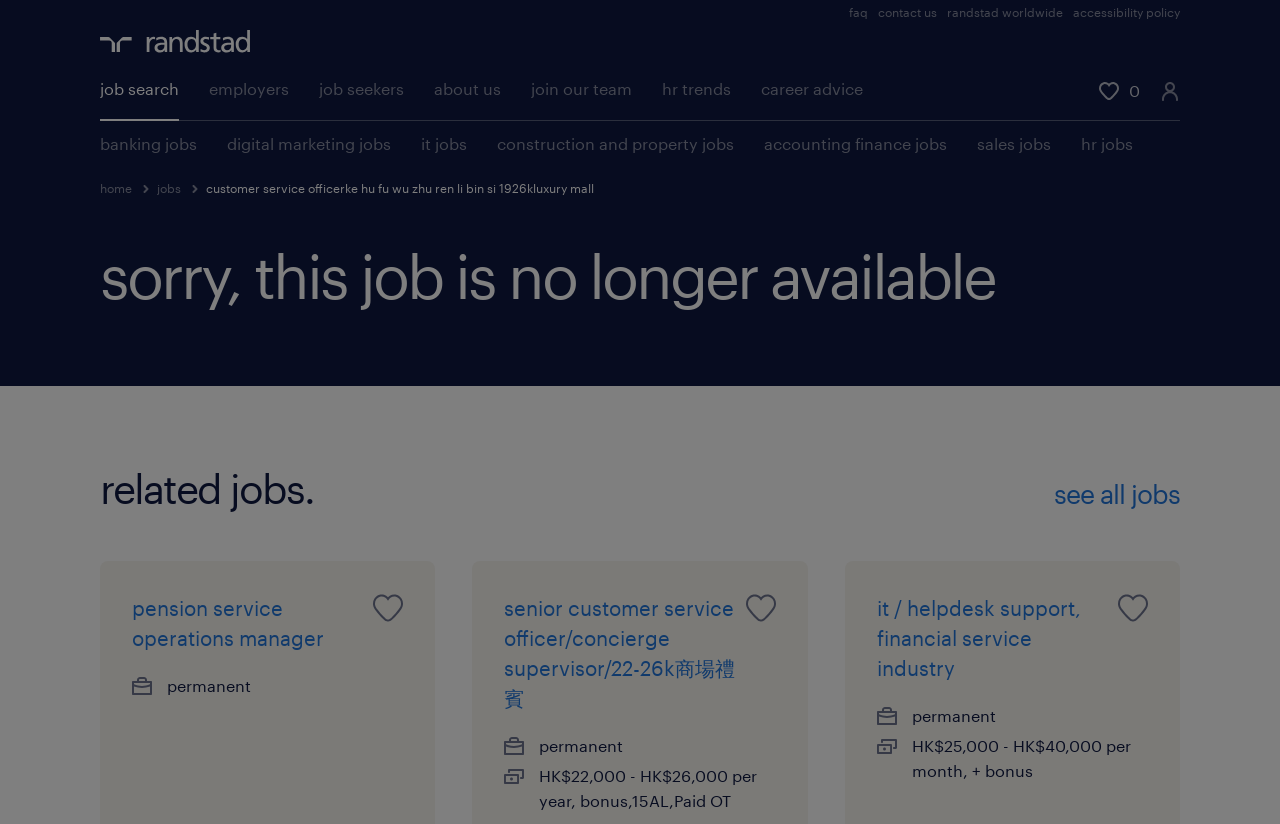Please identify the bounding box coordinates of the element I should click to complete this instruction: 'click on favorite jobs'. The coordinates should be given as four float numbers between 0 and 1, like this: [left, top, right, bottom].

[0.859, 0.074, 0.891, 0.147]